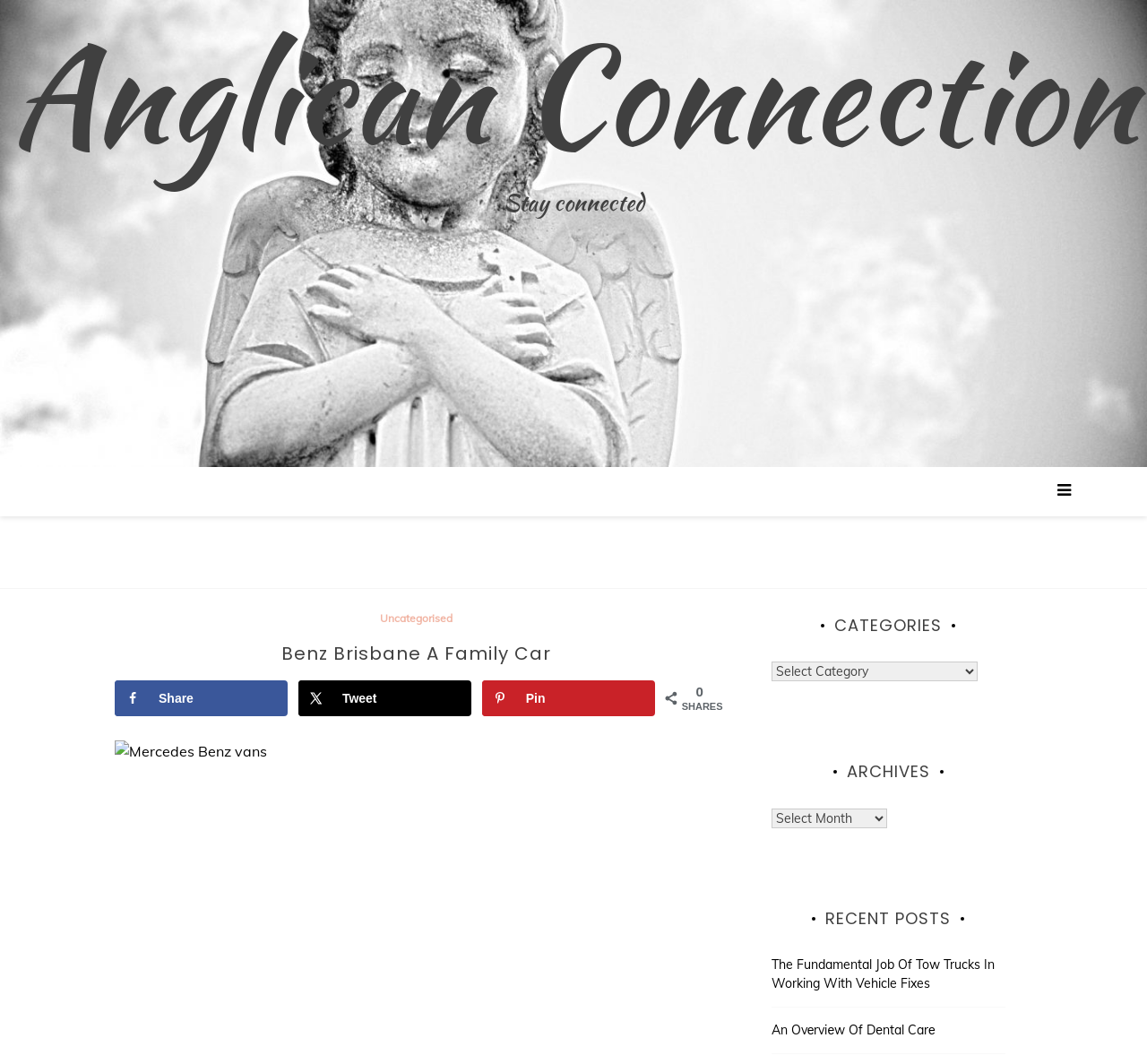Can you find the bounding box coordinates for the element that needs to be clicked to execute this instruction: "Share on Facebook"? The coordinates should be given as four float numbers between 0 and 1, i.e., [left, top, right, bottom].

[0.1, 0.087, 0.251, 0.12]